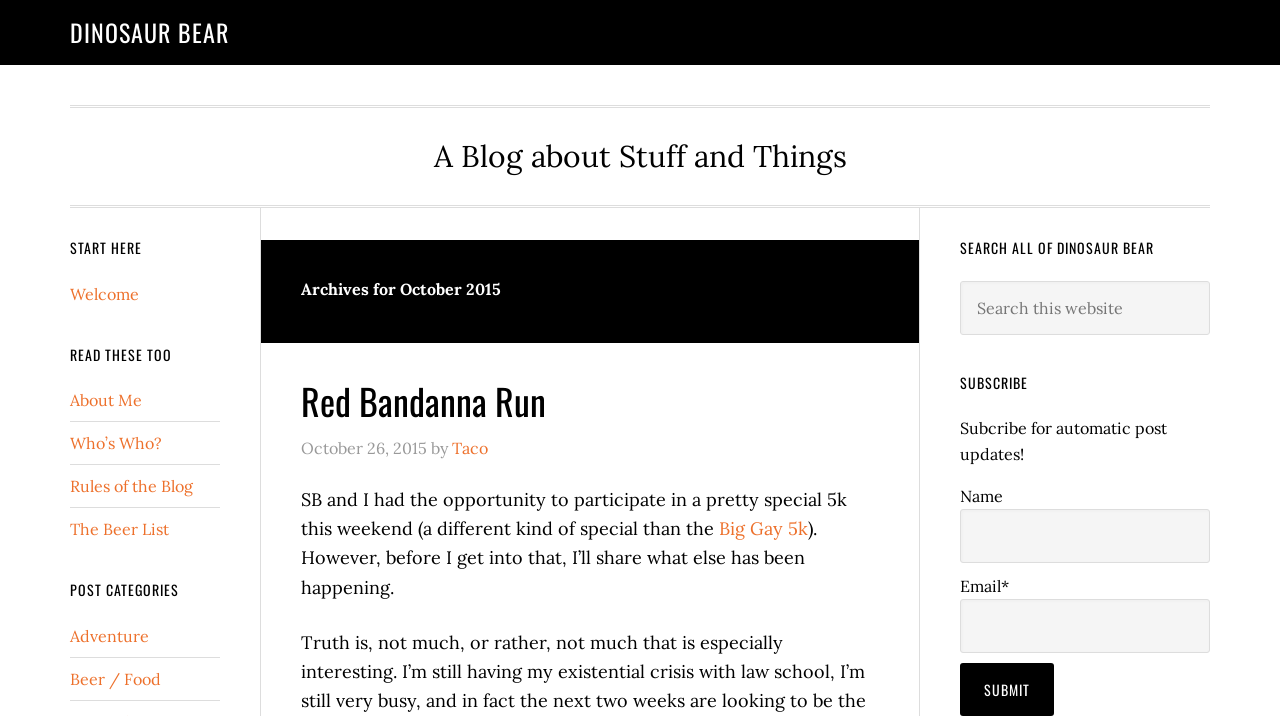What is the category of the post about beer?
Please use the image to provide a one-word or short phrase answer.

Beer / Food